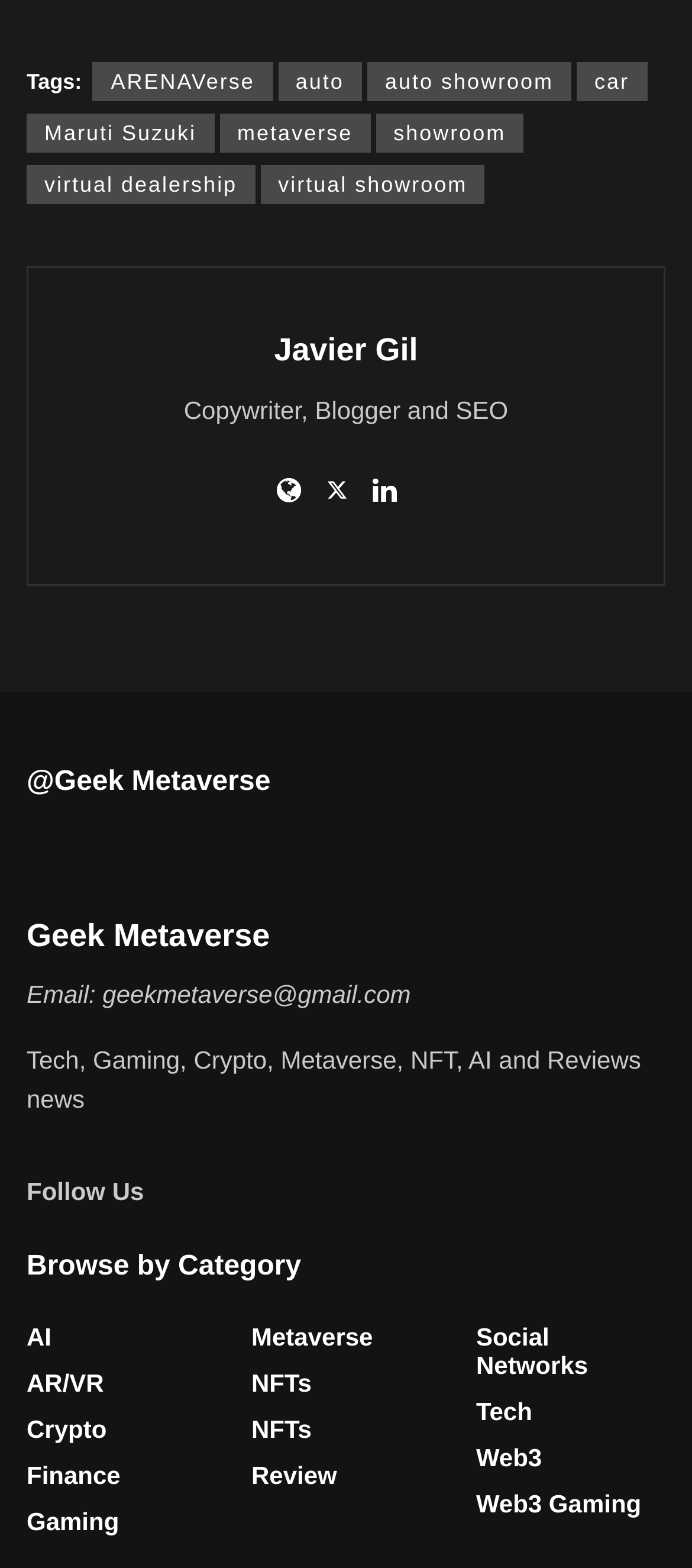Identify the bounding box coordinates of the clickable region necessary to fulfill the following instruction: "Visit the Maruti Suzuki webpage". The bounding box coordinates should be four float numbers between 0 and 1, i.e., [left, top, right, bottom].

[0.038, 0.073, 0.309, 0.098]